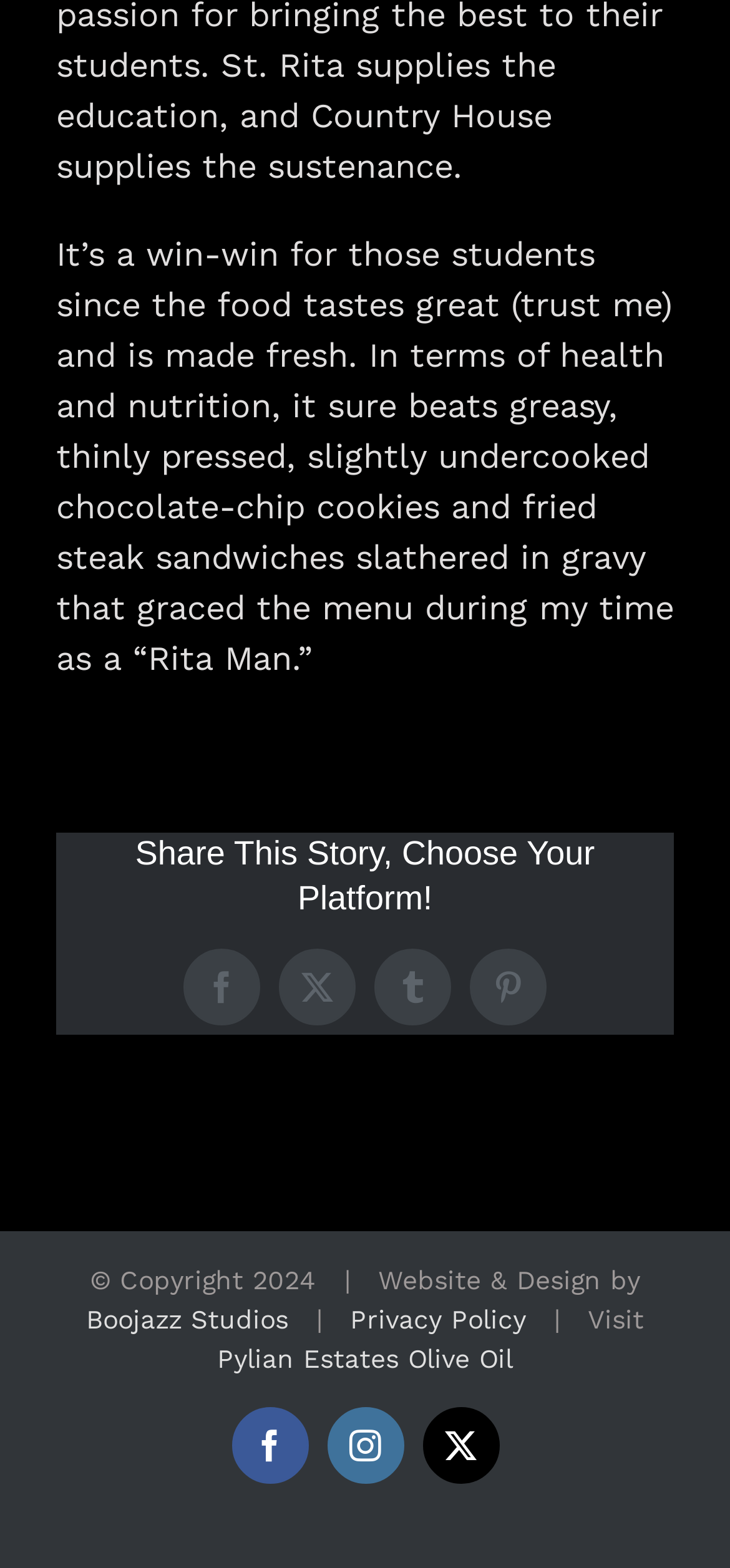What is the topic of the article?
Using the information from the image, answer the question thoroughly.

The topic of the article is food, specifically the quality of food served to students, as mentioned in the StaticText element with ID 380.